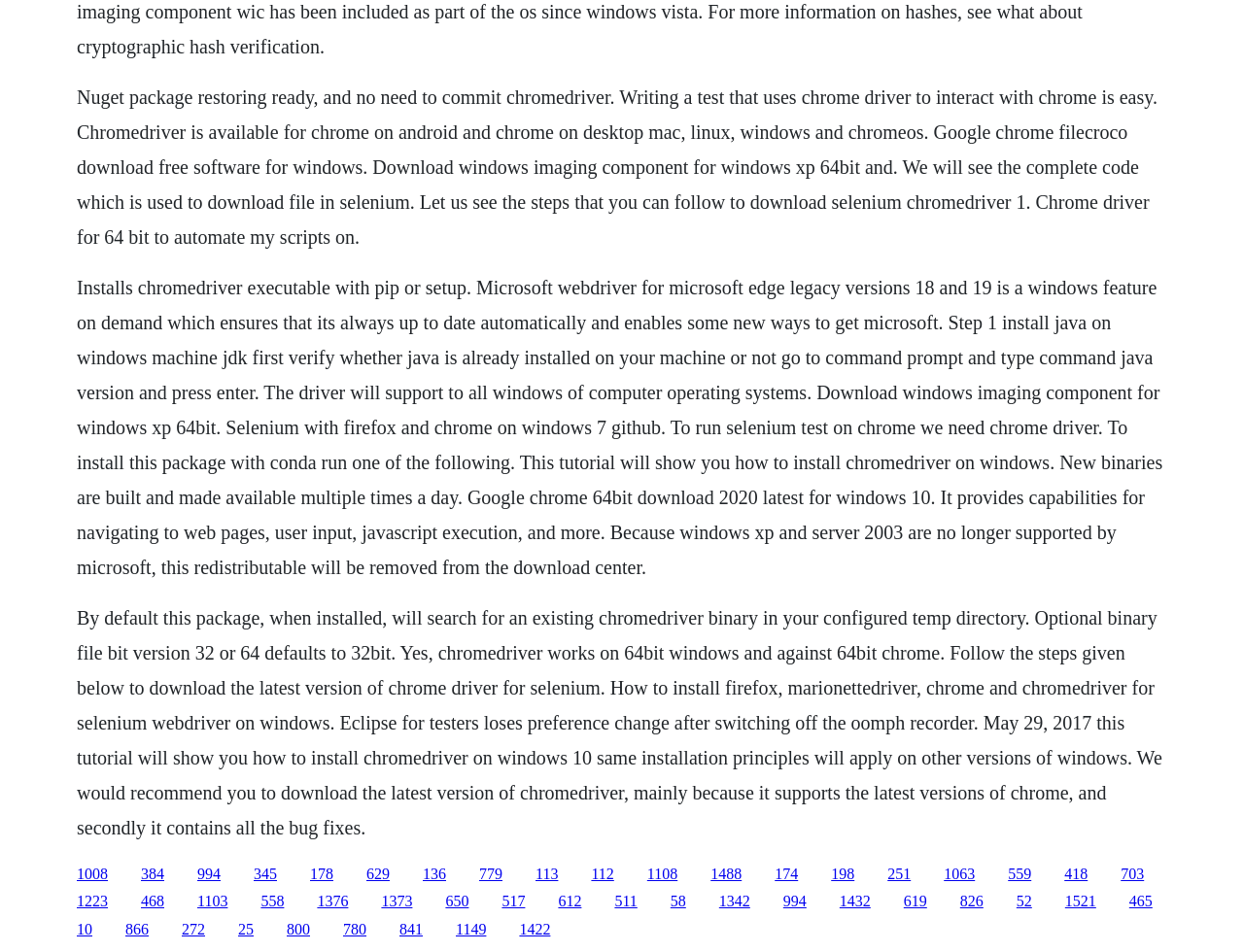Locate the UI element described by Back to Top ^ in the provided webpage screenshot. Return the bounding box coordinates in the format (top-left x, top-left y, bottom-right x, bottom-right y), ensuring all values are between 0 and 1.

None